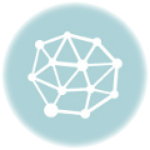With reference to the screenshot, provide a detailed response to the question below:
What is the color of the lines and nodes in the graphic?

According to the caption, the graphic consists of 'white lines and nodes set against a soft blue circular background', which implies that the color of the lines and nodes is white.